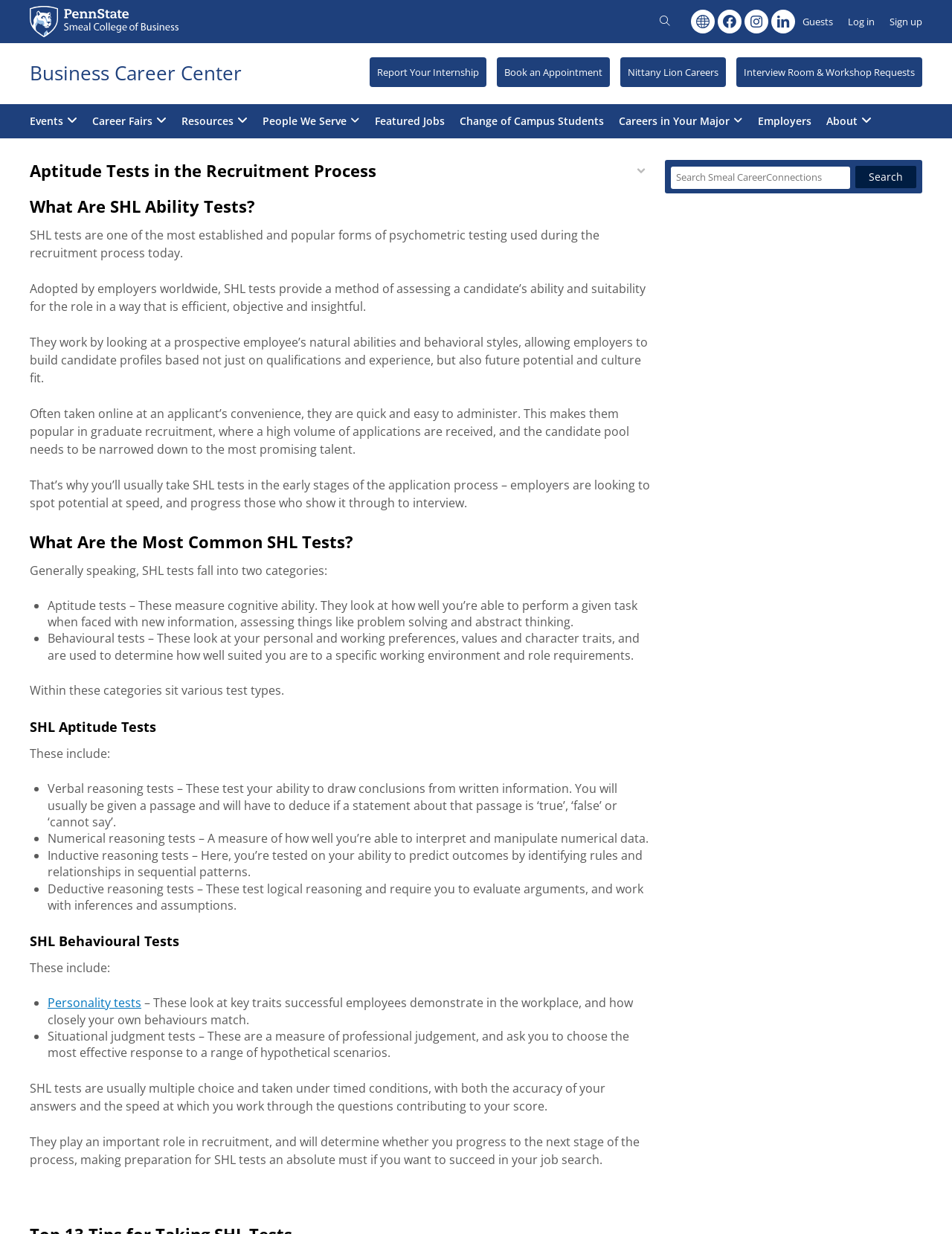Point out the bounding box coordinates of the section to click in order to follow this instruction: "Book an appointment".

[0.522, 0.046, 0.641, 0.07]